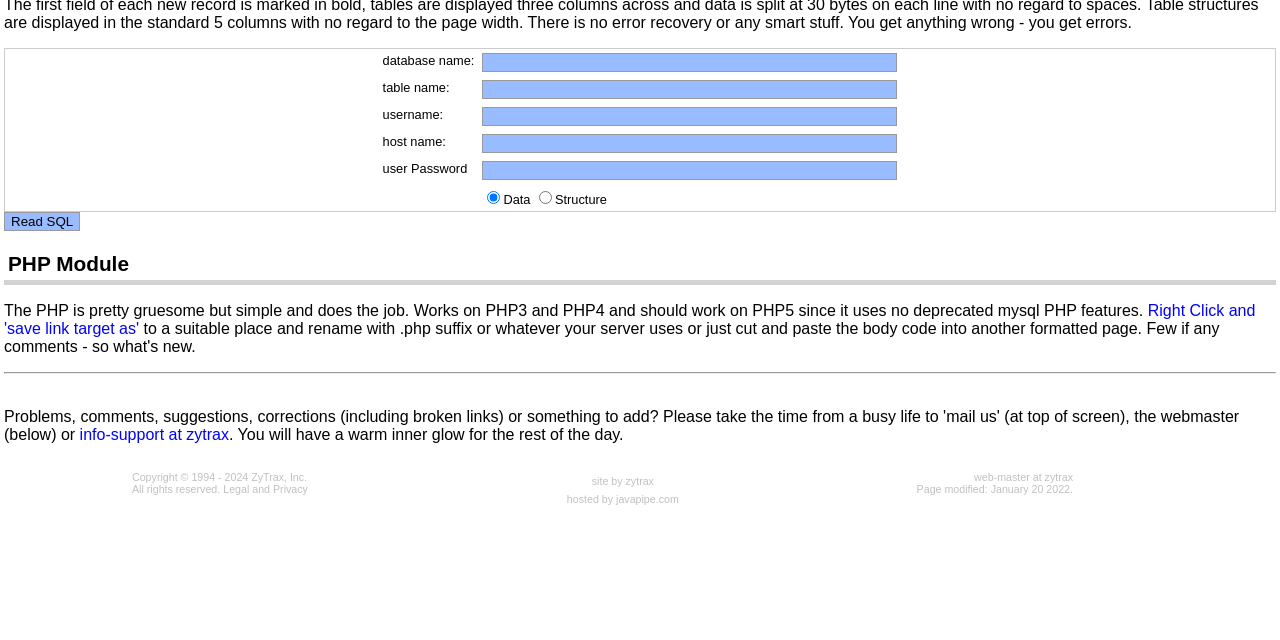Determine the bounding box for the HTML element described here: "name="db"". The coordinates should be given as [left, top, right, bottom] with each number being a float between 0 and 1.

[0.377, 0.083, 0.701, 0.112]